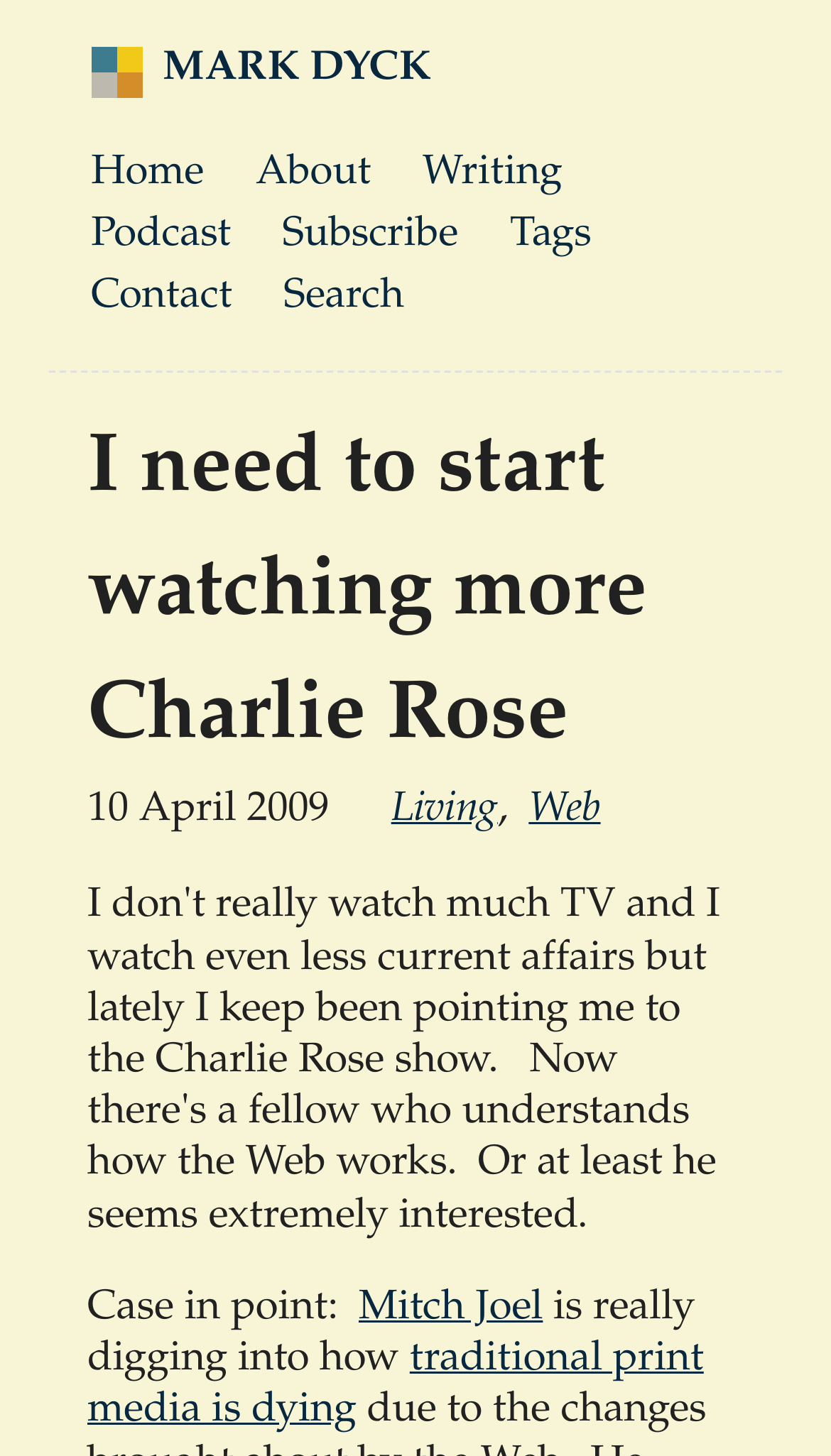Could you highlight the region that needs to be clicked to execute the instruction: "read the article about traditional print media"?

[0.105, 0.922, 0.847, 0.985]